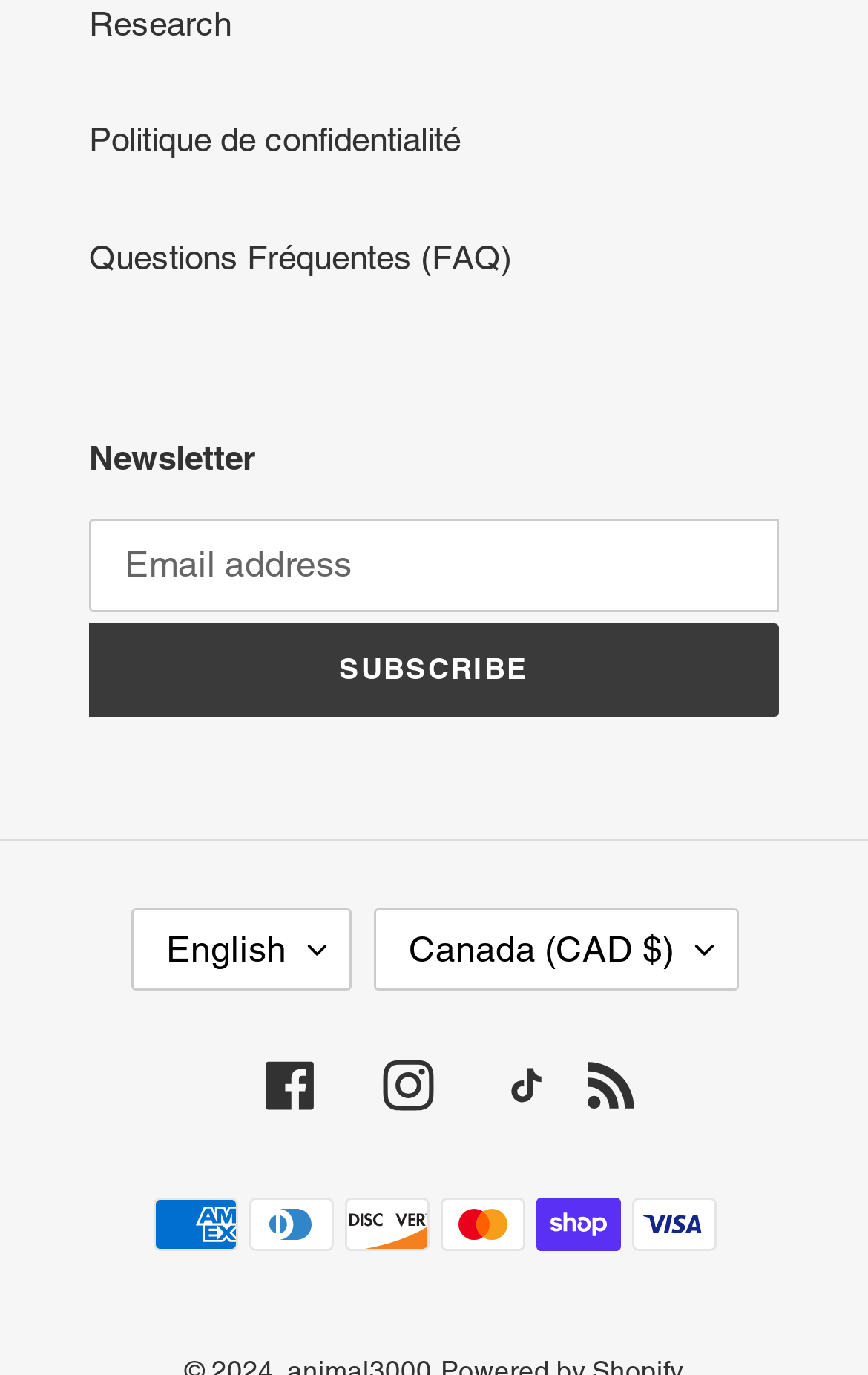What is the country/region currently selected?
Use the information from the image to give a detailed answer to the question.

The button labeled 'Canada (CAD $)' is not expanded, indicating that it is the currently selected country/region.